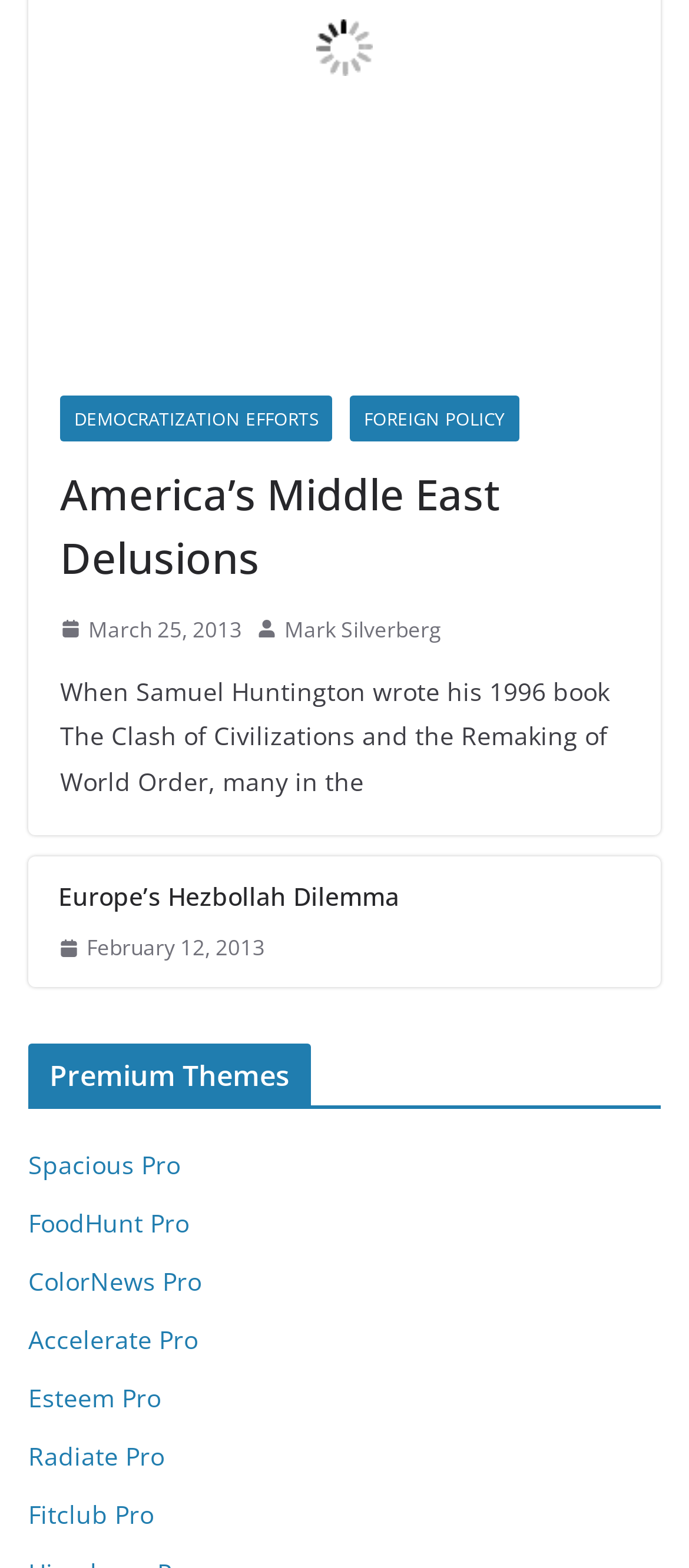Show the bounding box coordinates of the element that should be clicked to complete the task: "Select the Spacious Pro theme".

[0.041, 0.732, 0.262, 0.754]